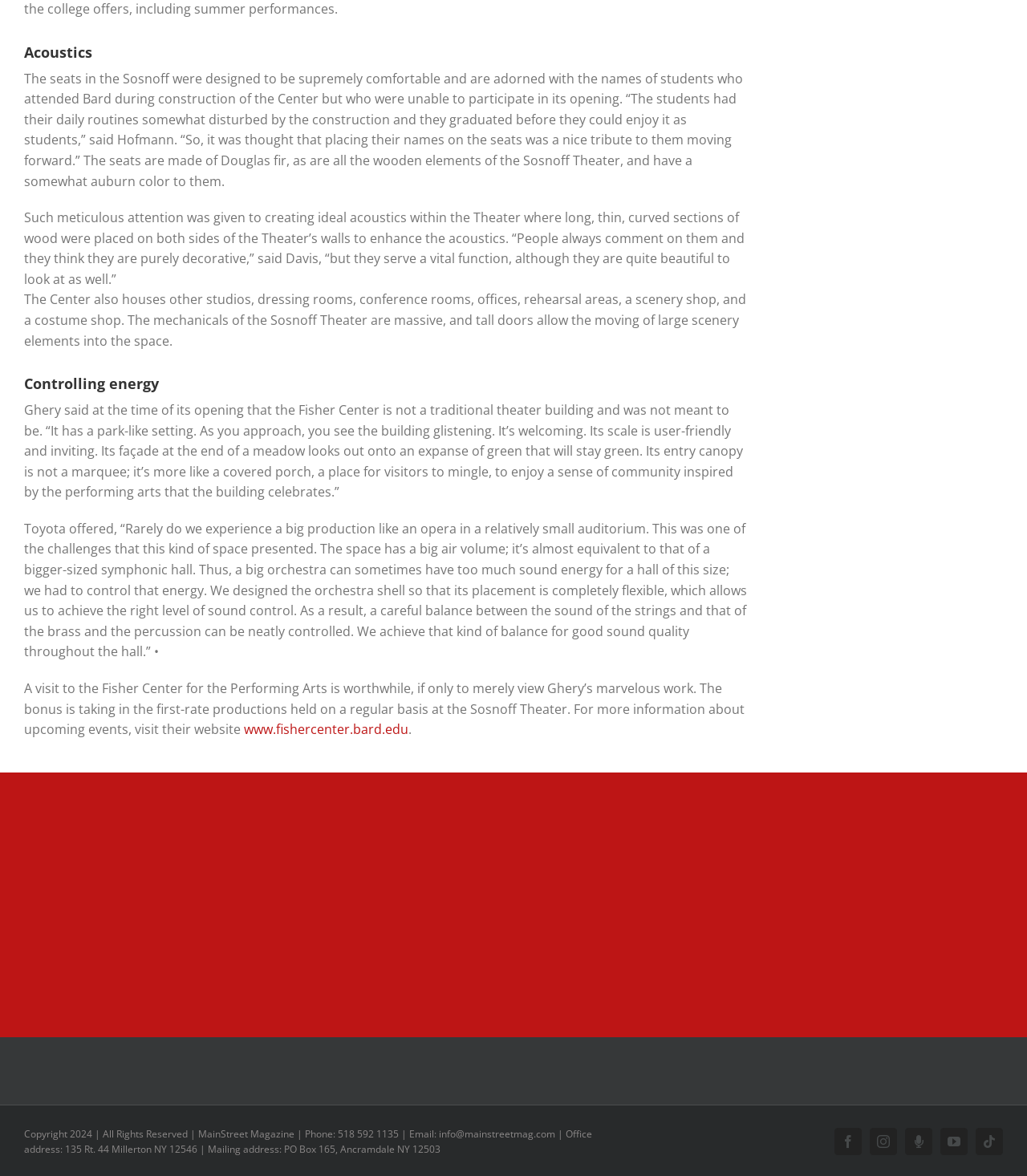Determine the bounding box for the HTML element described here: "aria-label="Advertisement" name="aswift_2" title="Advertisement"". The coordinates should be given as [left, top, right, bottom] with each number being a float between 0 and 1.

[0.023, 0.67, 0.961, 0.861]